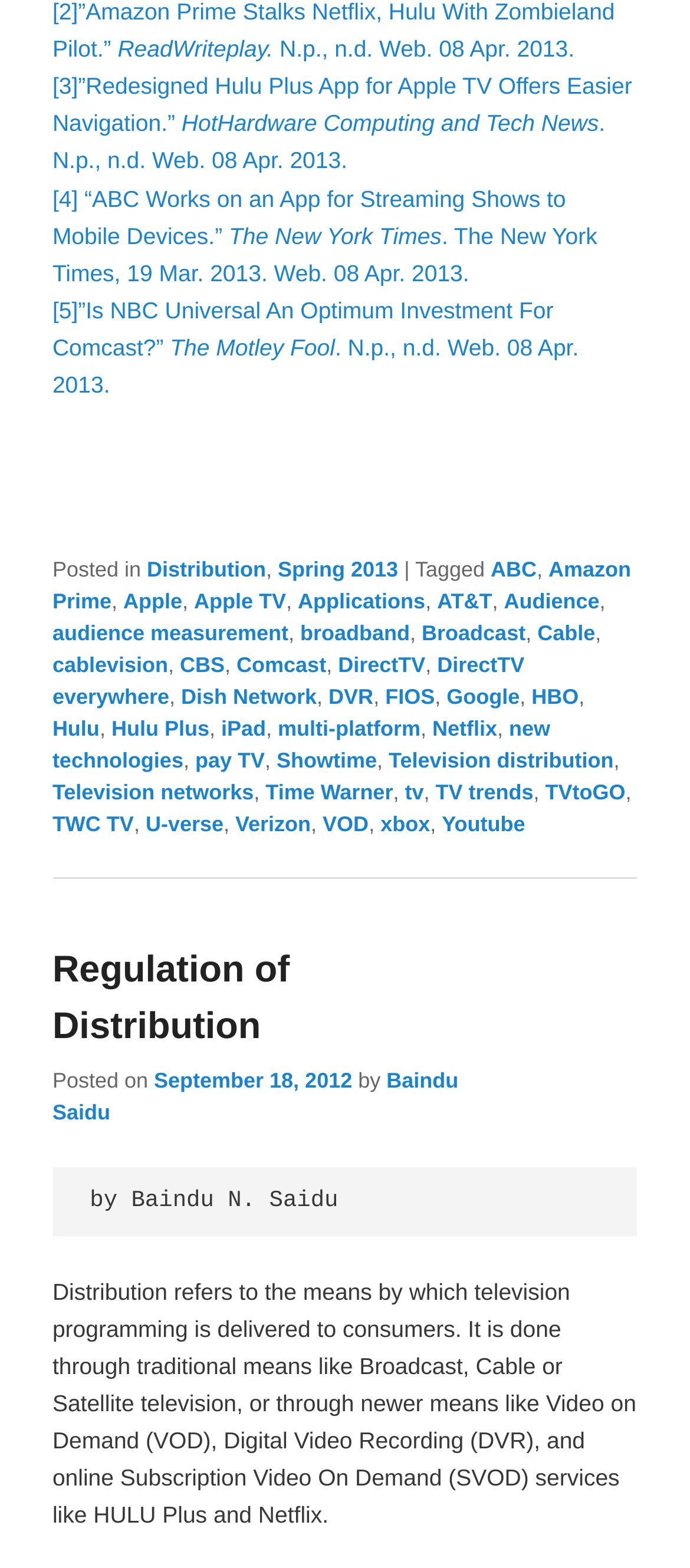What is the traditional means of television distribution mentioned?
Respond to the question with a well-detailed and thorough answer.

The webpage mentions broadcast, cable, or satellite television as traditional means of delivering television programming to consumers, in addition to newer means like video on demand and online subscription video on demand services.